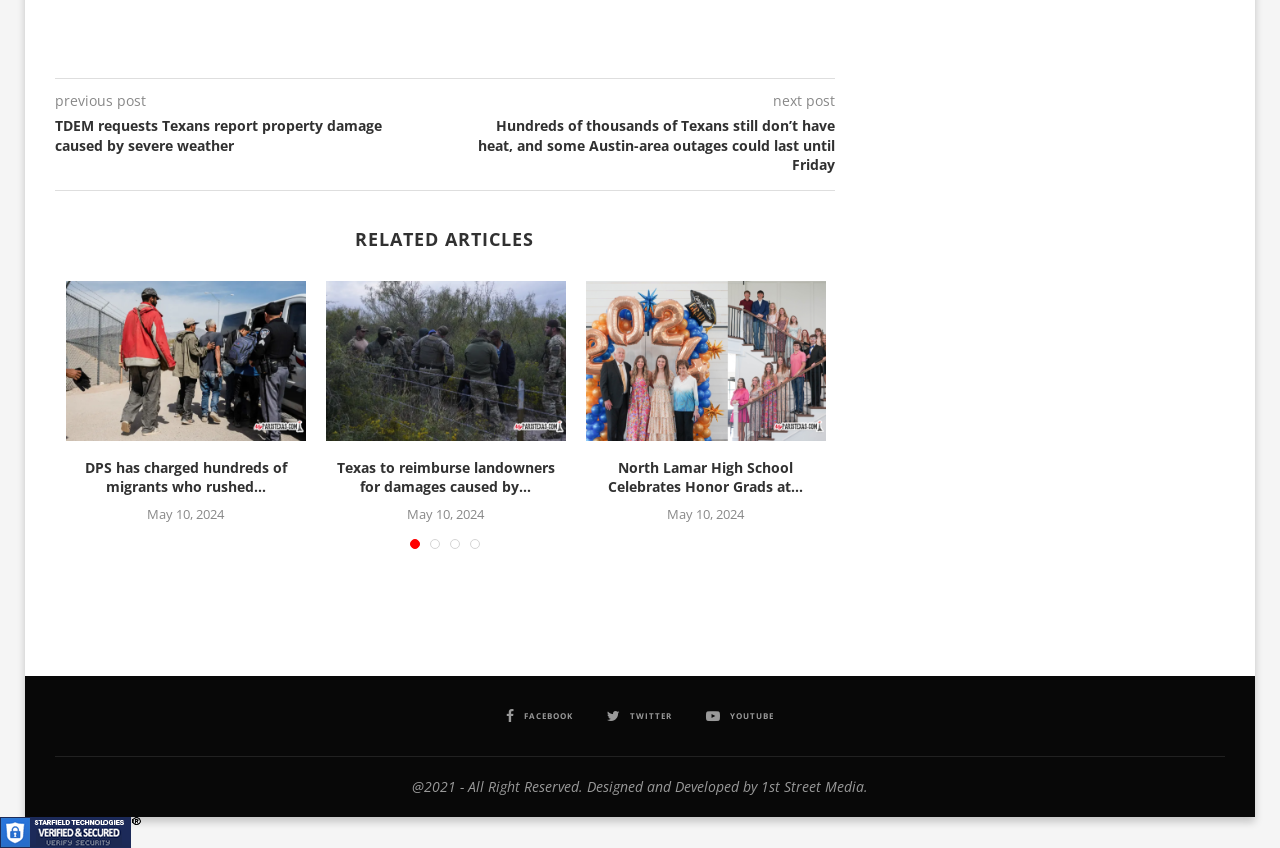What is the copyright information at the bottom of the page?
Please answer the question as detailed as possible based on the image.

I found the copyright information by looking at the StaticText element at the bottom of the page, which contains the text '@2021 - All Right Reserved. Designed and Developed by 1st Street Media.'